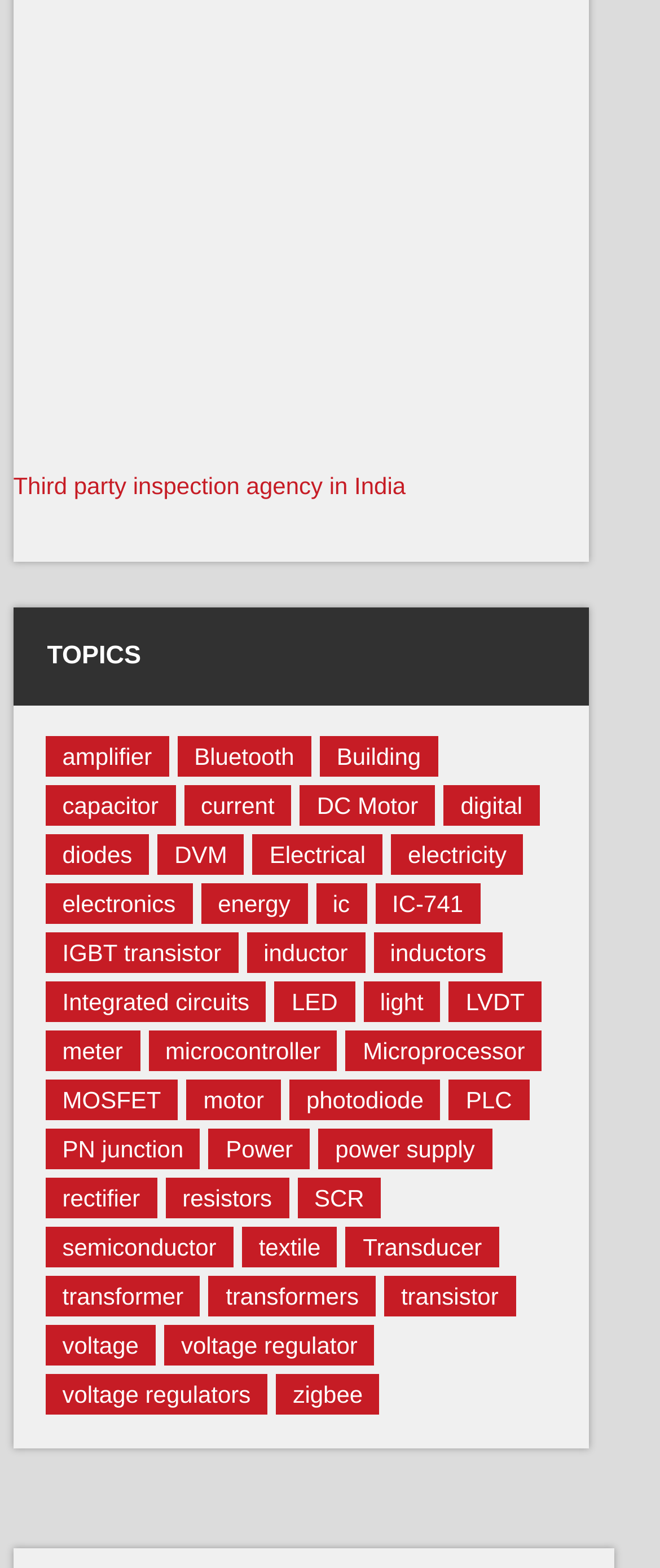Identify the bounding box for the described UI element: "PN junction".

[0.069, 0.719, 0.304, 0.745]